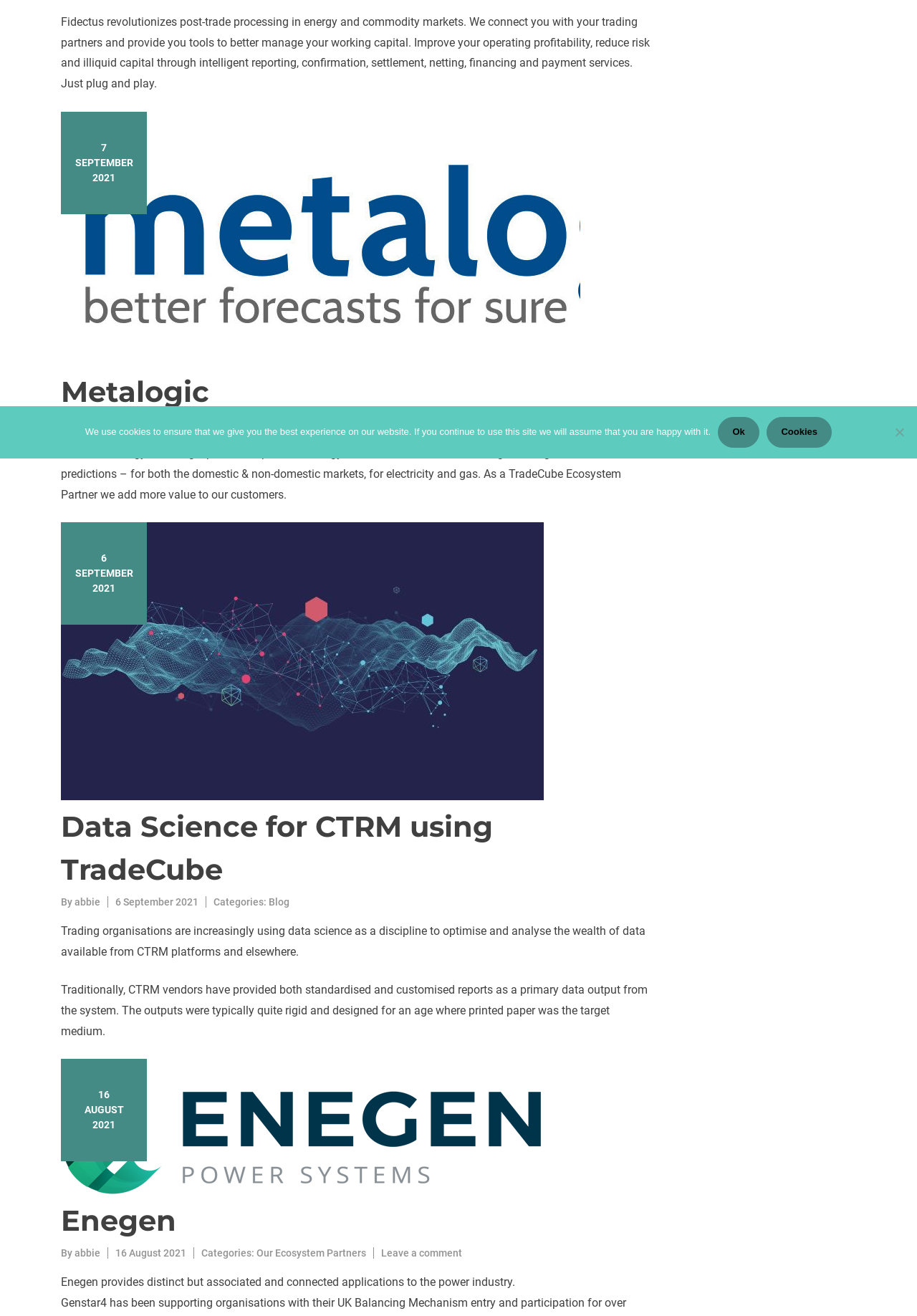Find and provide the bounding box coordinates for the UI element described with: "parent_node: 16 AUGUST 2021".

[0.066, 0.899, 0.59, 0.91]